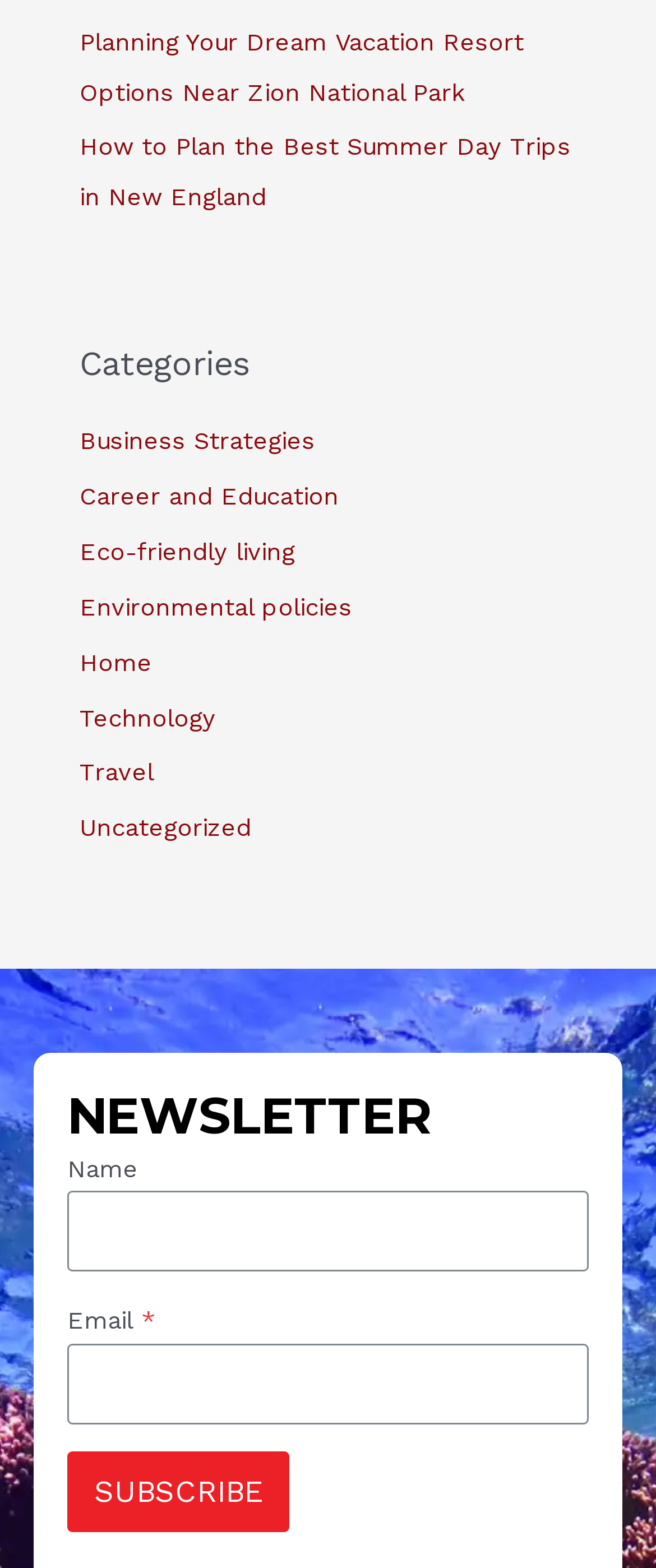Determine the bounding box coordinates for the area that needs to be clicked to fulfill this task: "Enter your email address". The coordinates must be given as four float numbers between 0 and 1, i.e., [left, top, right, bottom].

[0.103, 0.857, 0.897, 0.908]